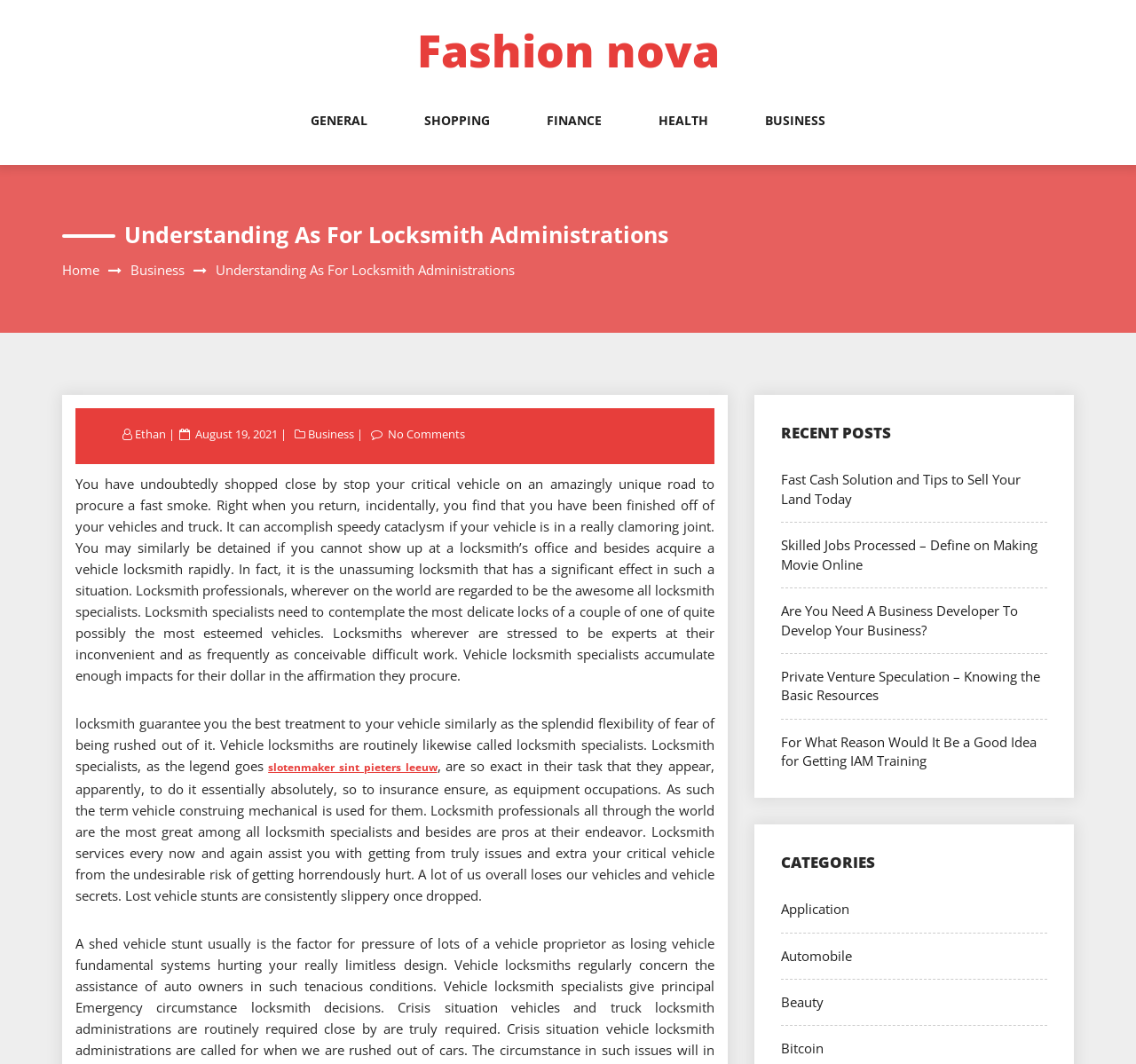Pinpoint the bounding box coordinates for the area that should be clicked to perform the following instruction: "Read the post about locksmith administrations".

[0.066, 0.446, 0.629, 0.643]